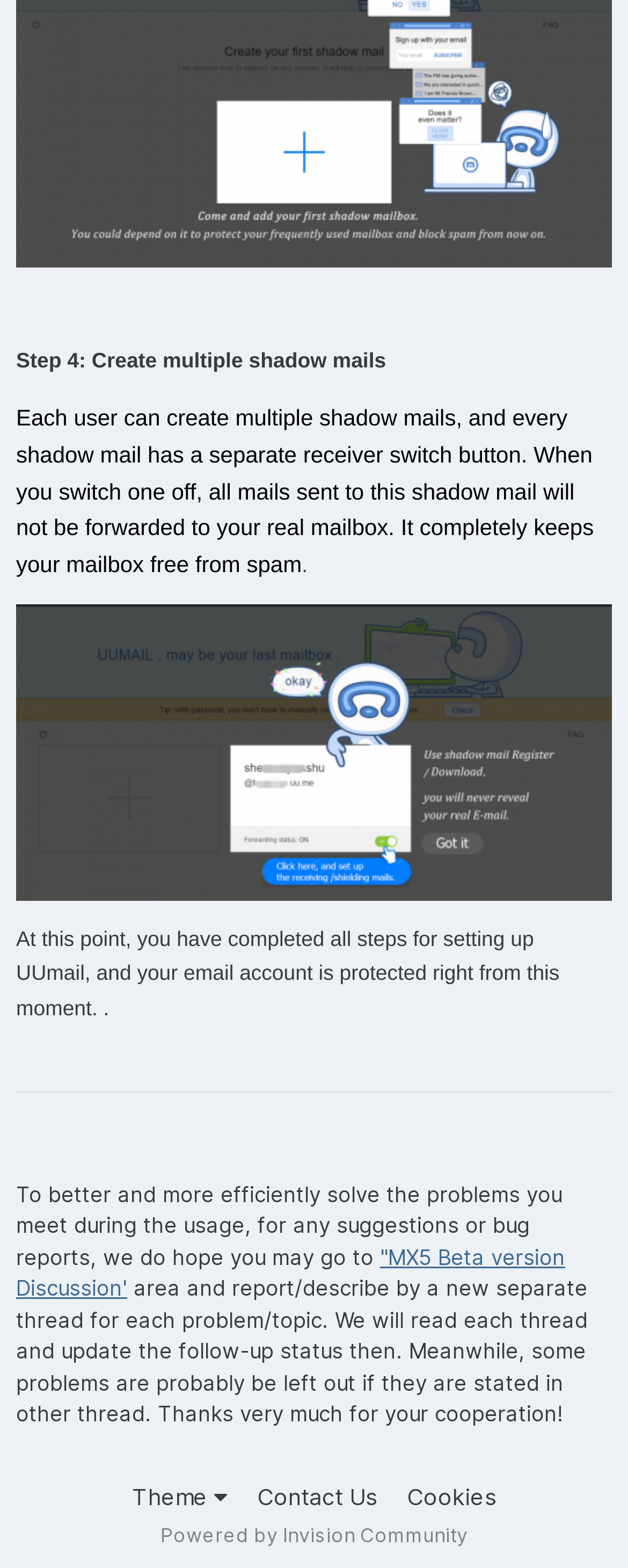What is the current status of the user's email account?
Please answer the question with a detailed and comprehensive explanation.

According to the webpage, 'At this point, you have completed all steps for setting up UUmail, and your email account is protected right from this moment.'